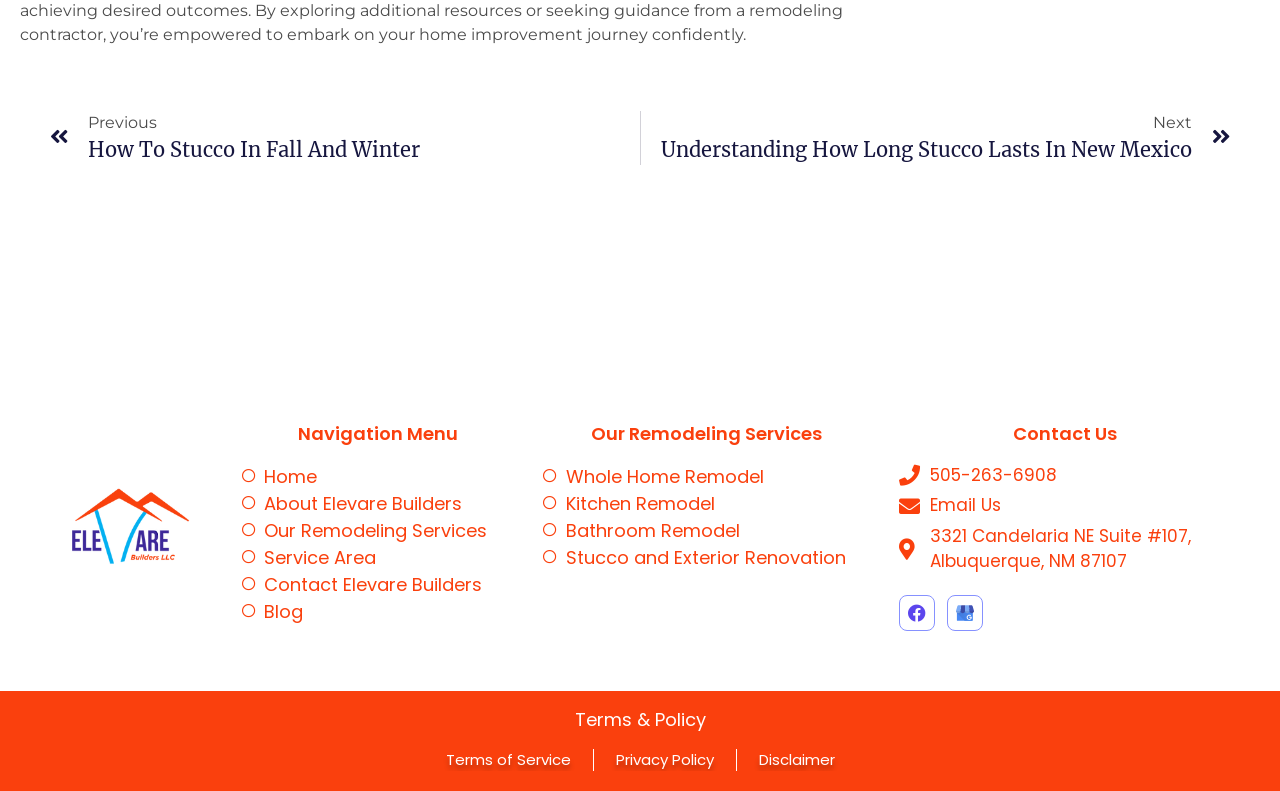Please find the bounding box coordinates of the section that needs to be clicked to achieve this instruction: "View the terms of service".

[0.348, 0.947, 0.446, 0.975]